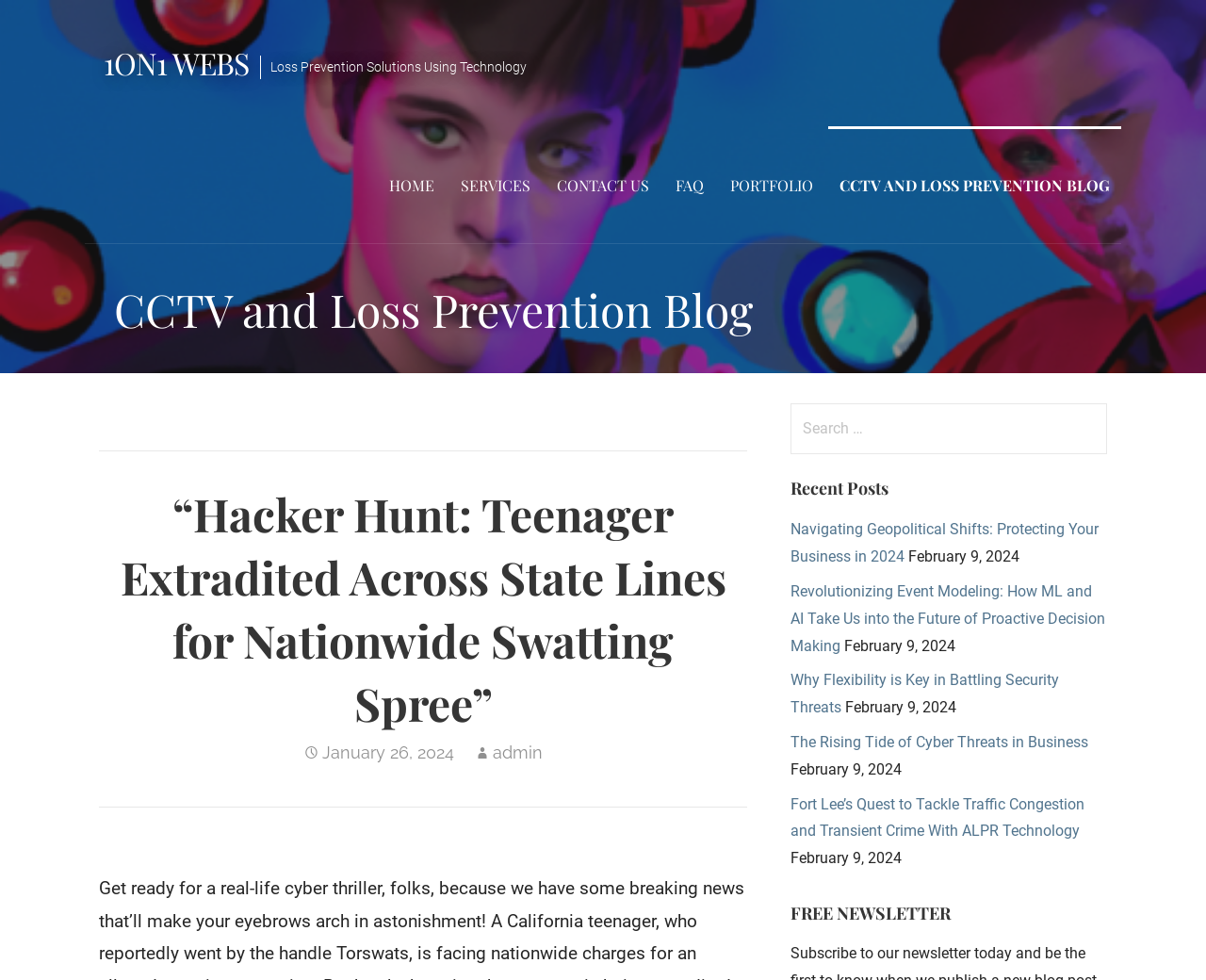Answer the following inquiry with a single word or phrase:
What is the title of the latest article?

Hacker Hunt: Teenager Extradited Across State Lines for Nationwide Swatting Spree